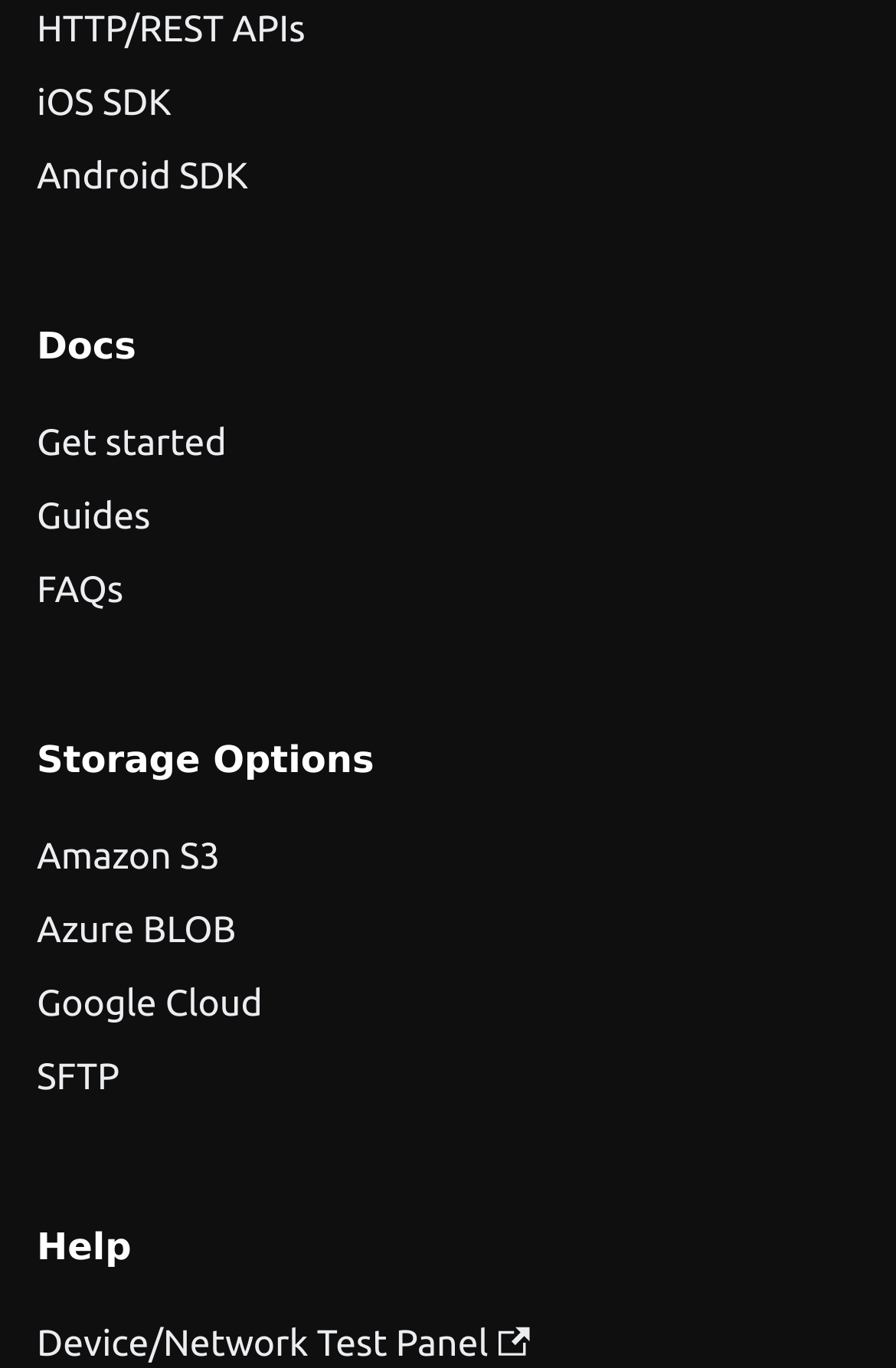Answer the question in a single word or phrase:
What is the last link on the page?

SFTP